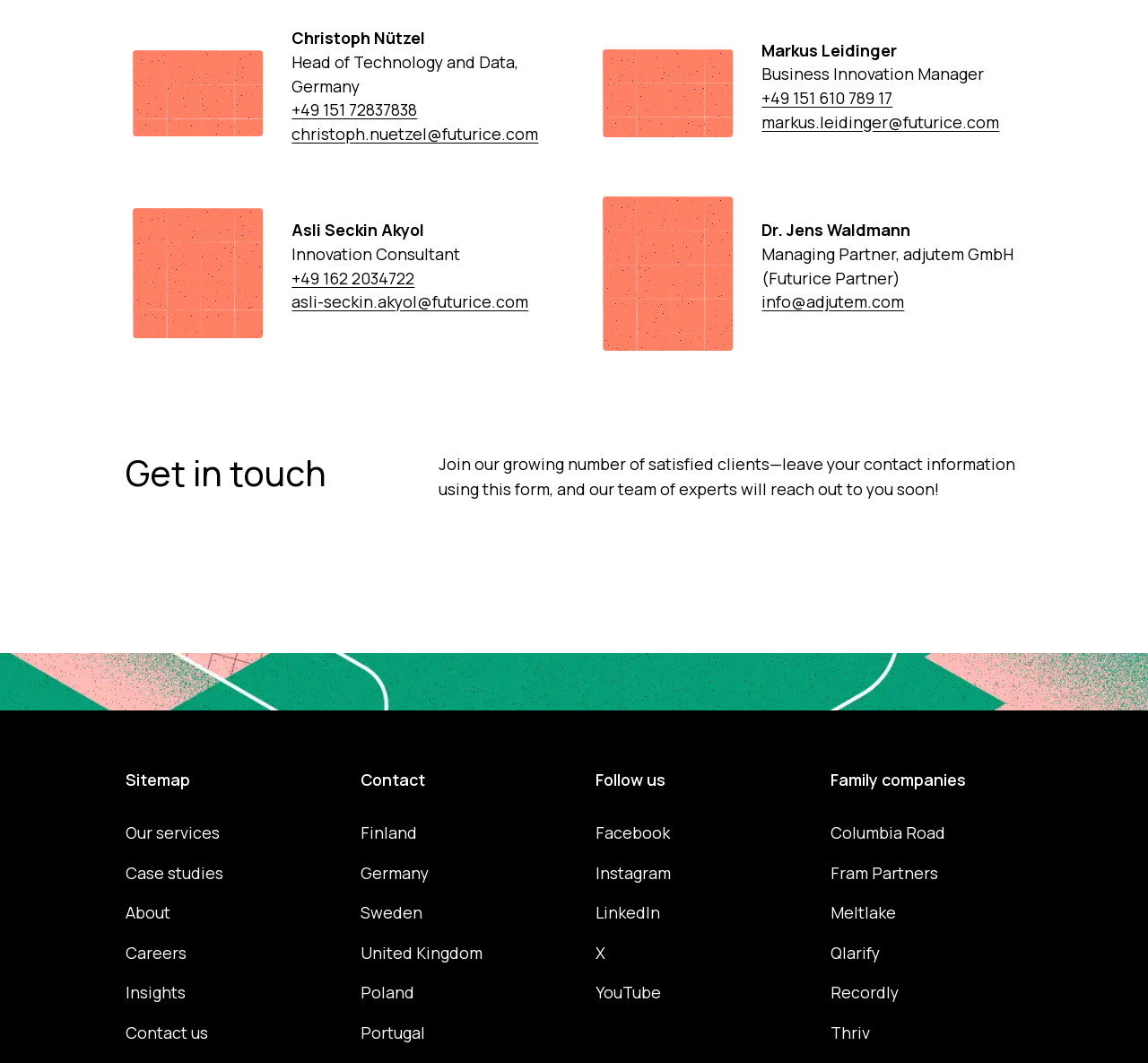Please determine the bounding box coordinates of the element's region to click in order to carry out the following instruction: "Learn about dental implants". The coordinates should be four float numbers between 0 and 1, i.e., [left, top, right, bottom].

None